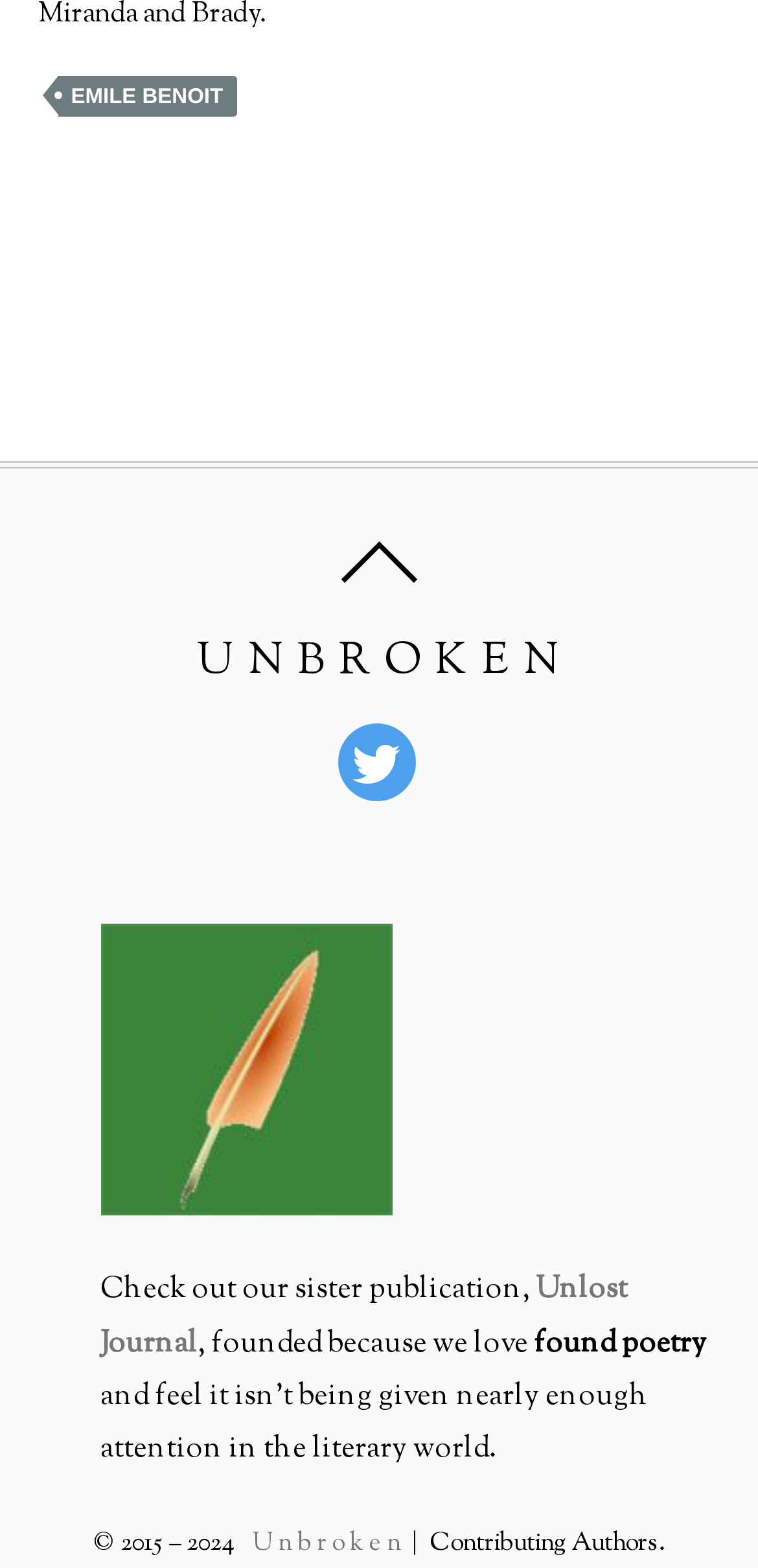Ascertain the bounding box coordinates for the UI element detailed here: "Emile Benoit". The coordinates should be provided as [left, top, right, bottom] with each value being a float between 0 and 1.

[0.076, 0.049, 0.312, 0.075]